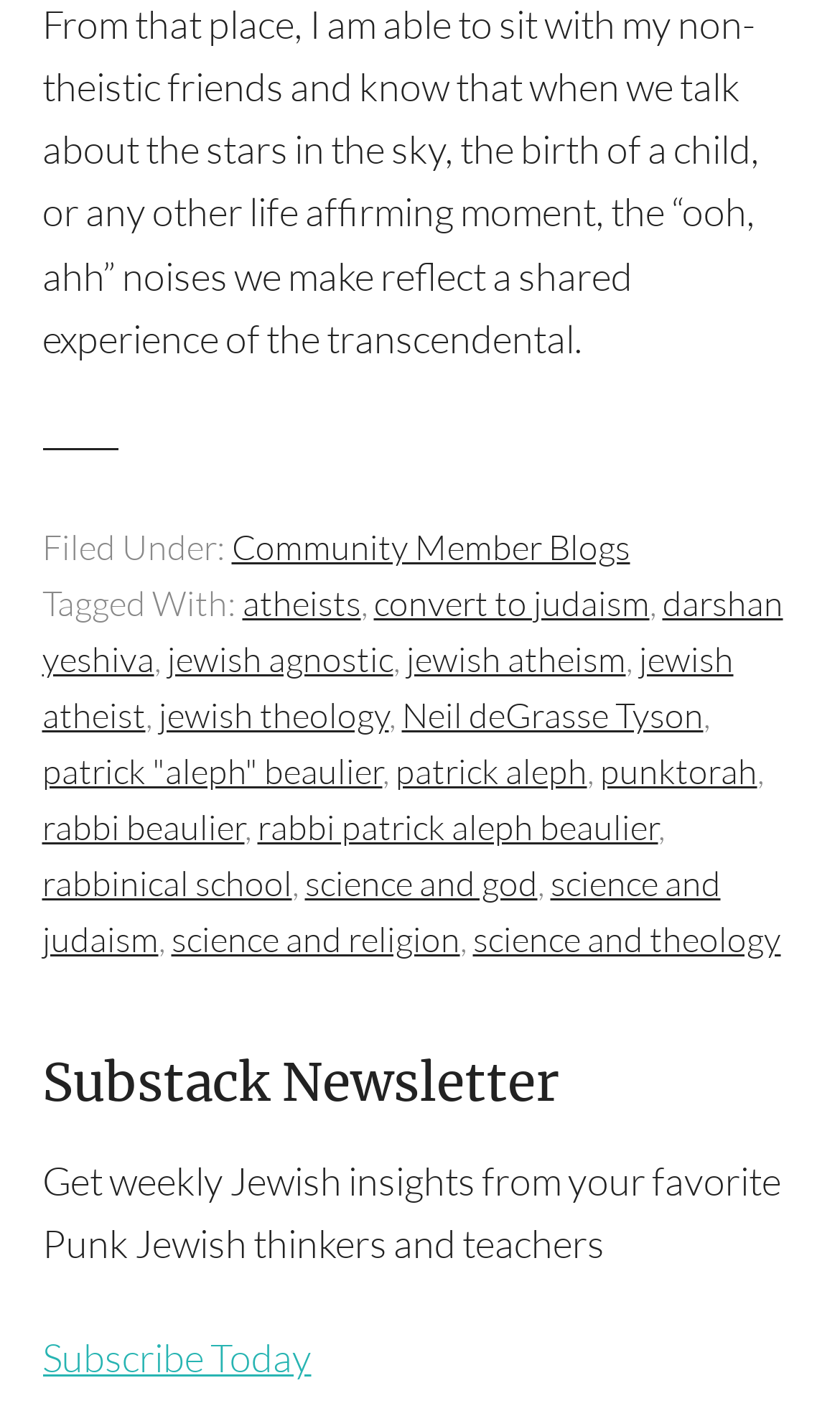Locate the bounding box coordinates of the element that should be clicked to fulfill the instruction: "Get information about Rabbi Patrick Aleph Beaulier".

[0.306, 0.571, 0.783, 0.602]